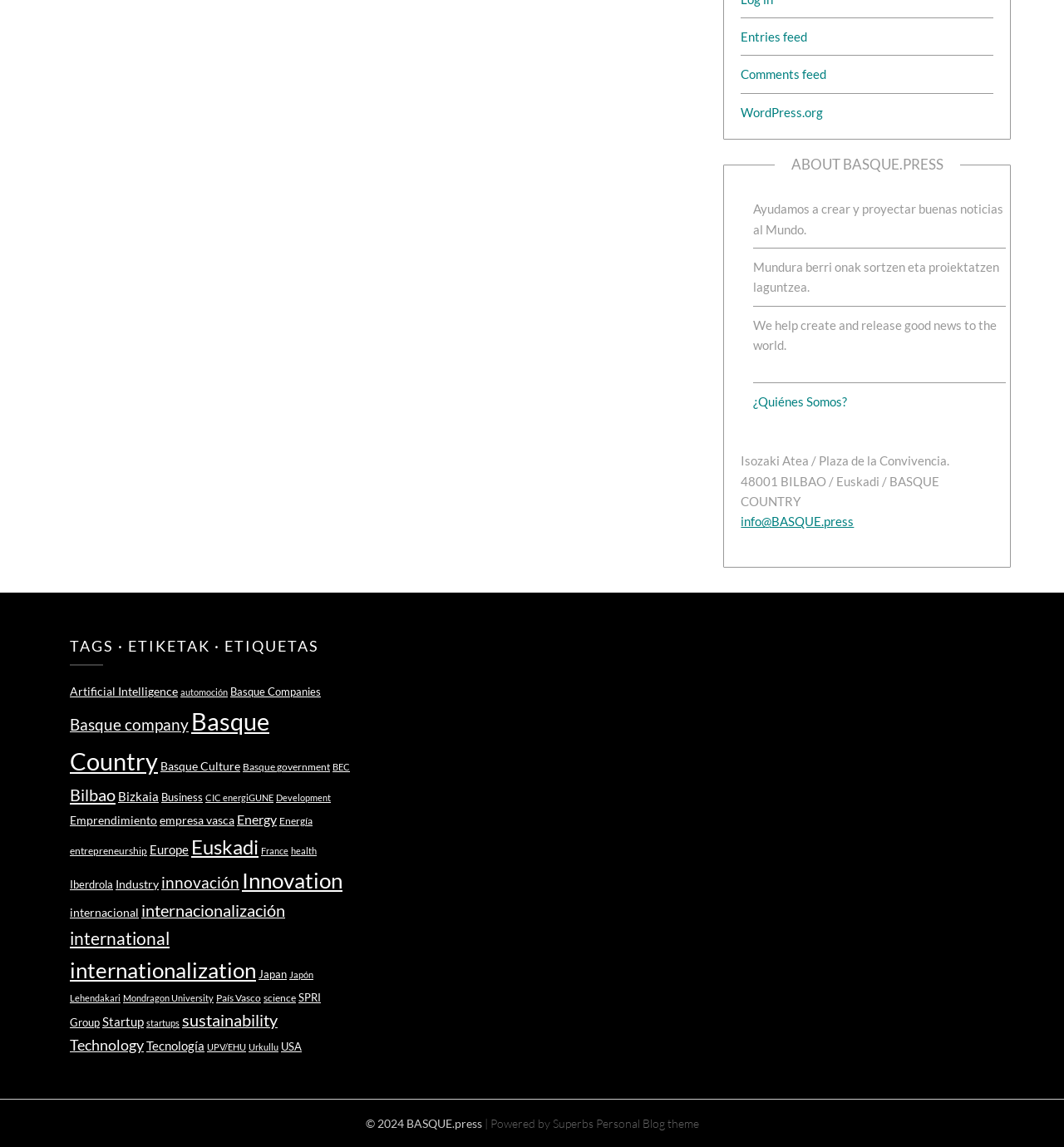What is the email address of the organization?
Using the image as a reference, give an elaborate response to the question.

The email address of the organization can be found in the link 'info@BASQUE.press' which suggests that this is the email address of the organization.